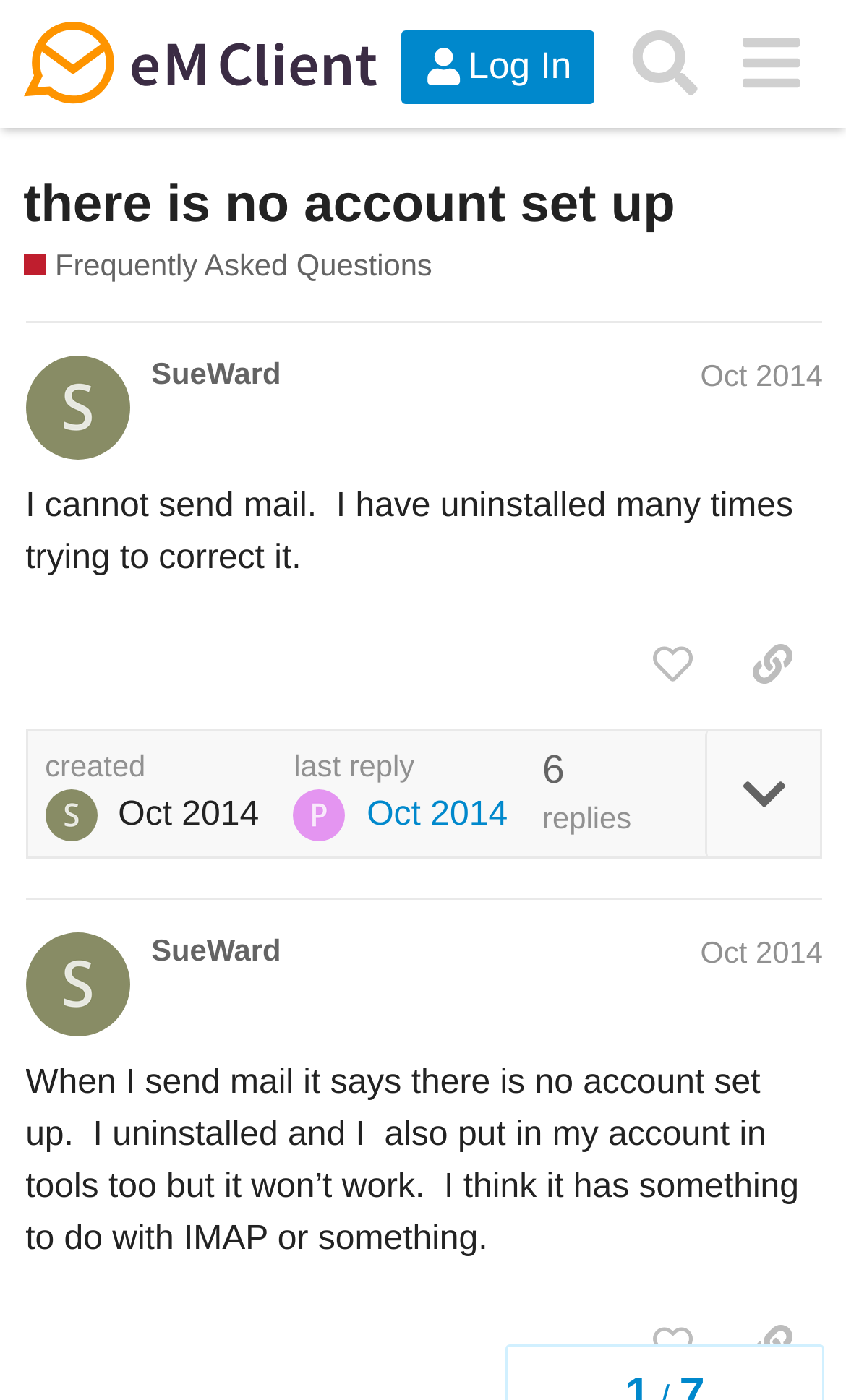Give a one-word or short phrase answer to the question: 
How many replies are there in the thread?

6